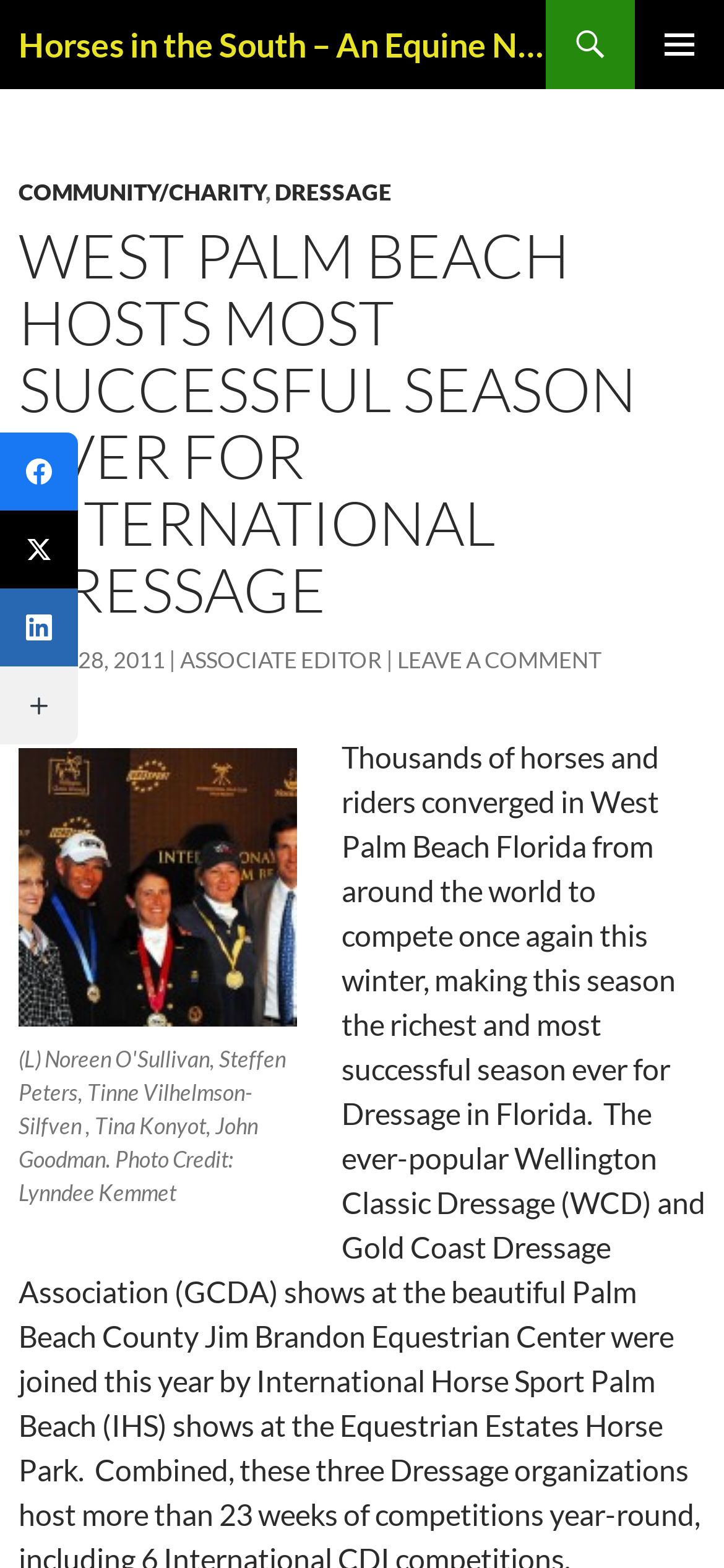Please determine the bounding box coordinates, formatted as (top-left x, top-left y, bottom-right x, bottom-right y), with all values as floating point numbers between 0 and 1. Identify the bounding box of the region described as: Primary Menu

[0.877, 0.0, 1.0, 0.057]